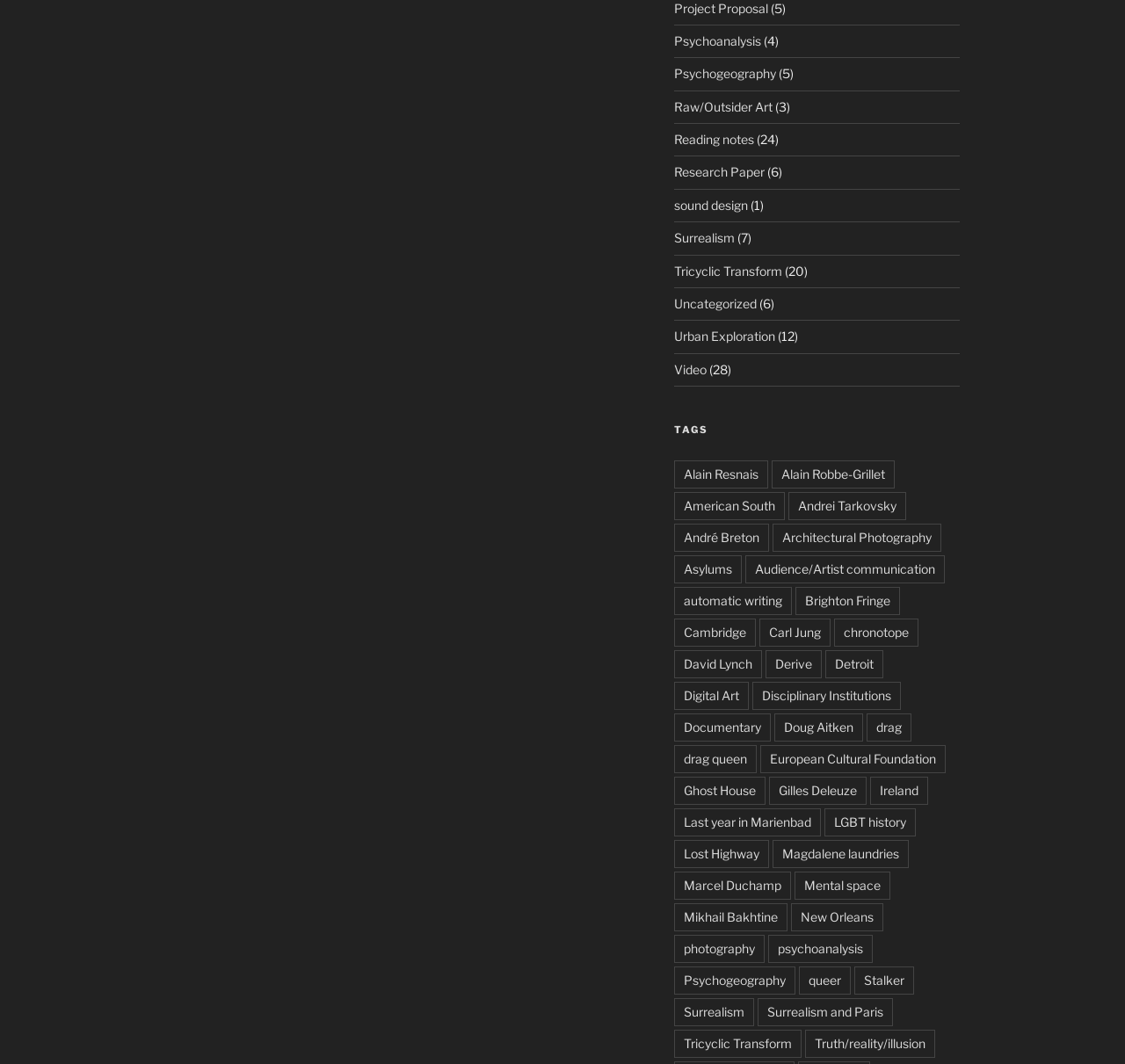Respond with a single word or phrase to the following question: How many links are there on the webpage?

43